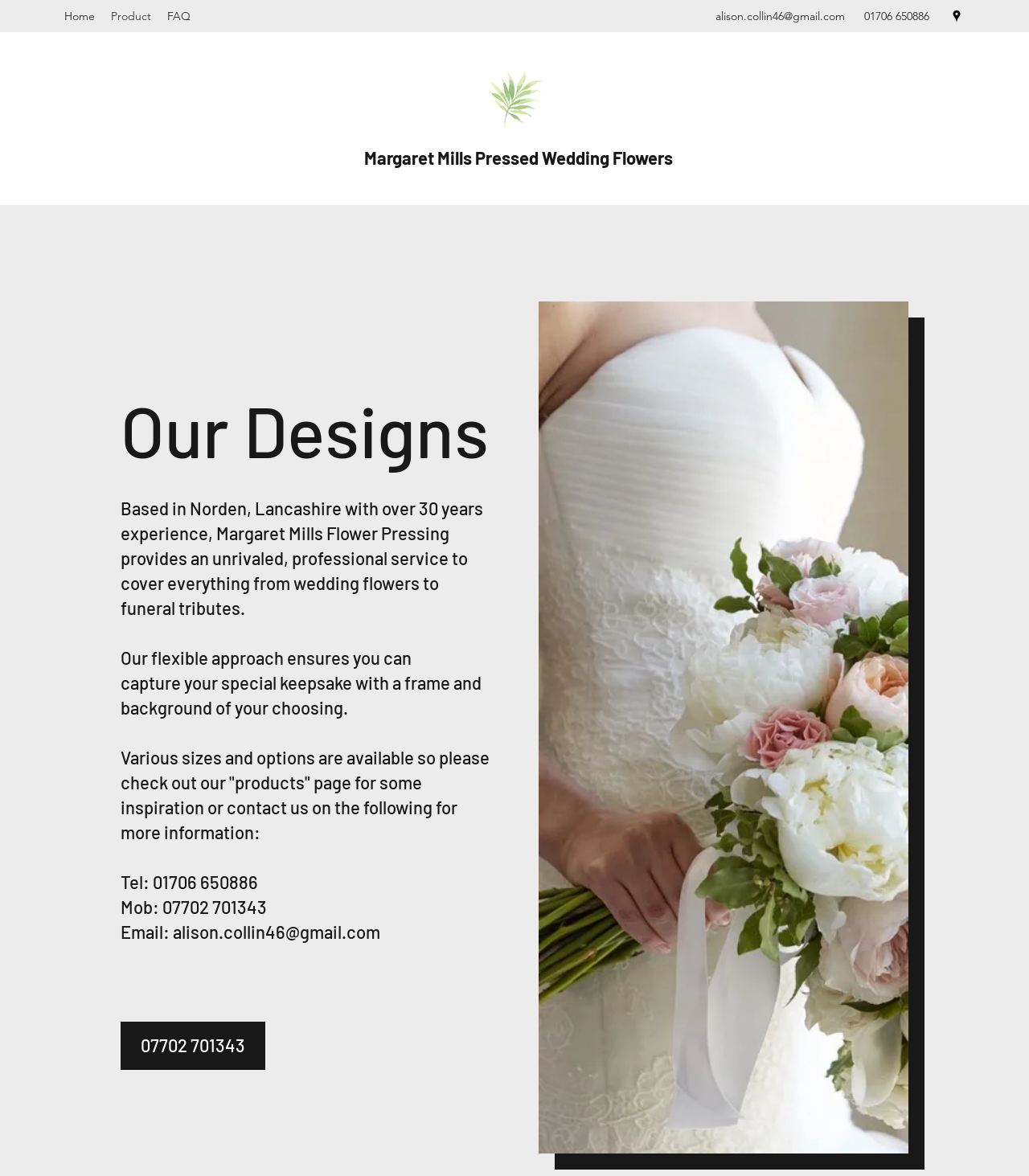Identify the bounding box coordinates of the section that should be clicked to achieve the task described: "contact us via email".

[0.695, 0.008, 0.821, 0.02]